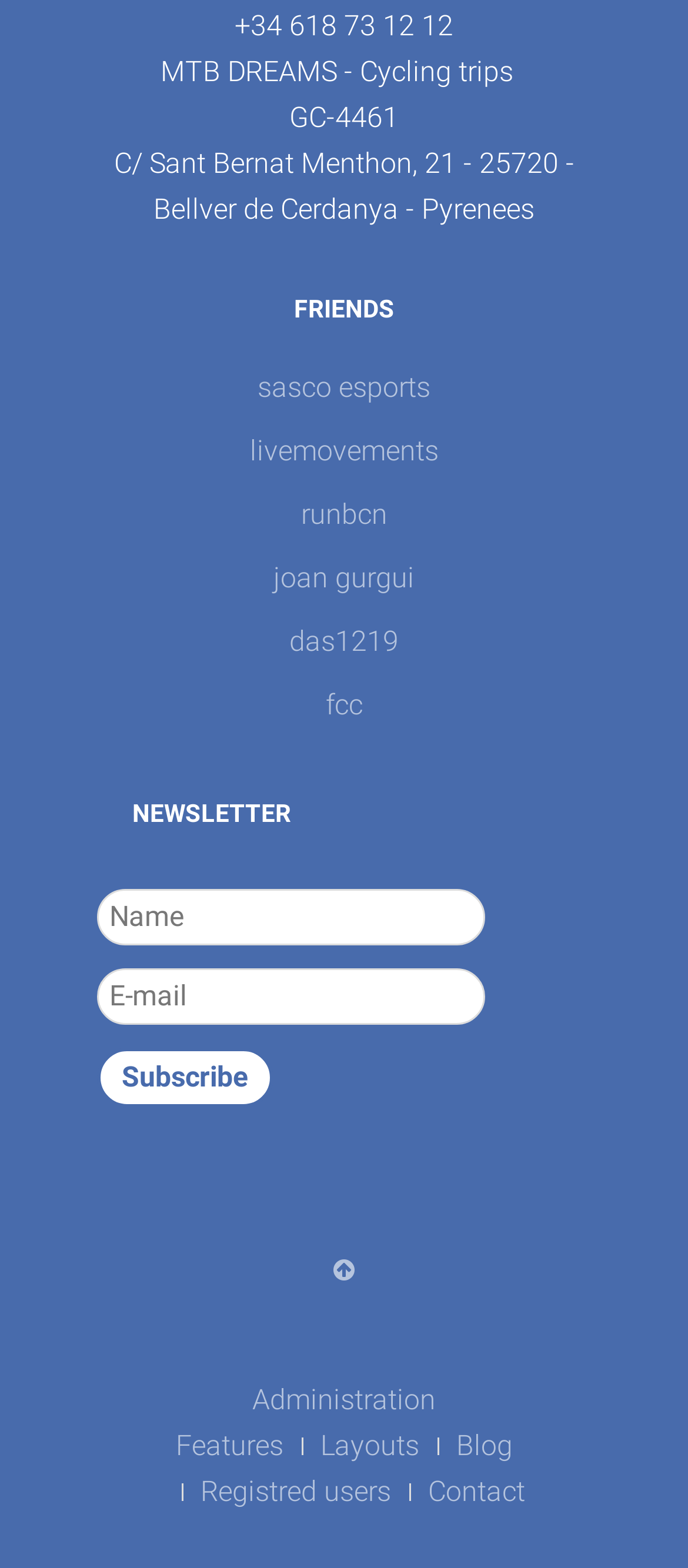Extract the bounding box coordinates for the described element: "input value="Name" name="name" value="Name"". The coordinates should be represented as four float numbers between 0 and 1: [left, top, right, bottom].

[0.141, 0.567, 0.705, 0.603]